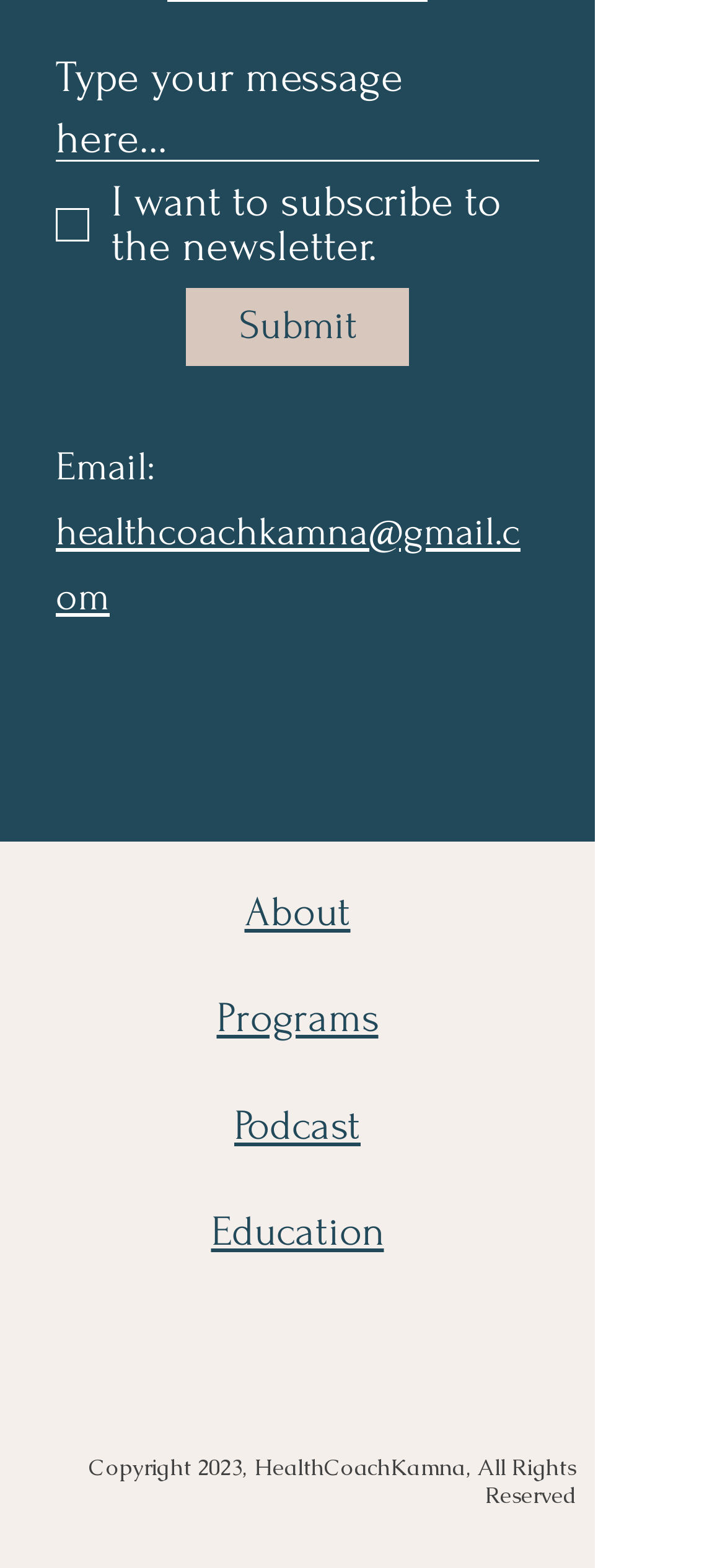Please identify the bounding box coordinates of the region to click in order to complete the given instruction: "Visit About page". The coordinates should be four float numbers between 0 and 1, i.e., [left, top, right, bottom].

[0.337, 0.566, 0.483, 0.597]